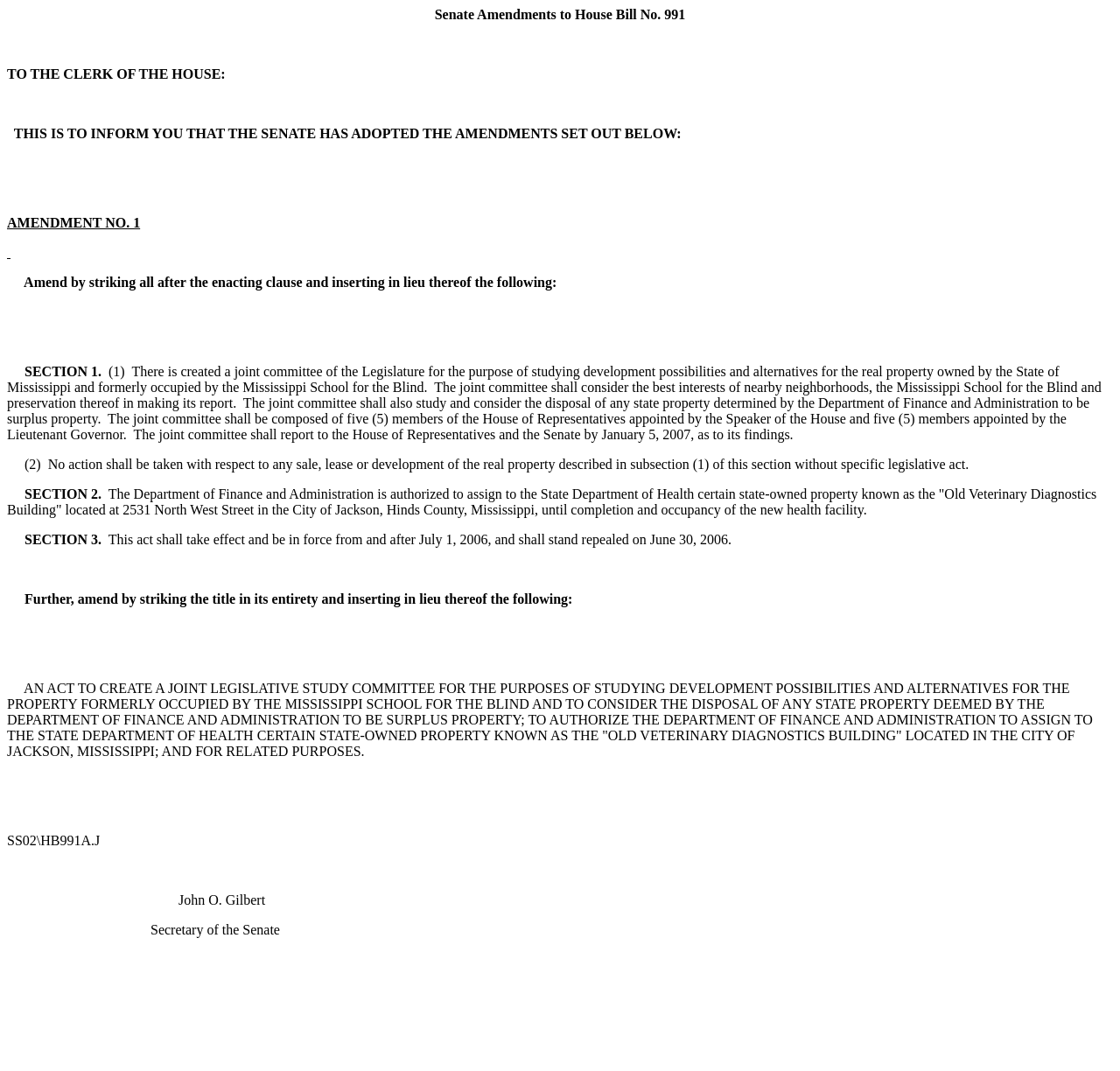What is the effective date of the act?
Give a detailed and exhaustive answer to the question.

The act shall take effect and be in force from and after July 1, 2006, as stated in Section 3 of the amendment.